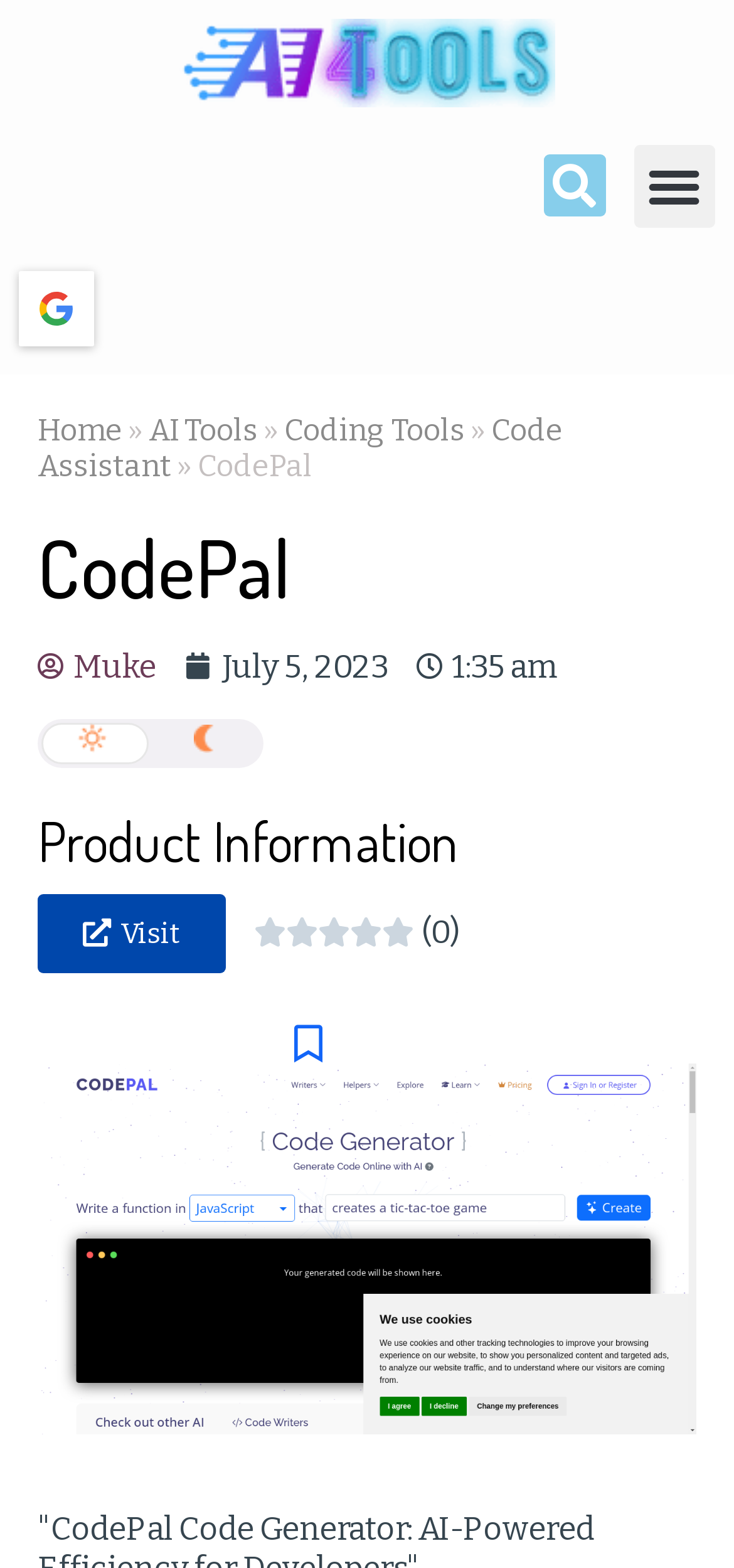Examine the image carefully and respond to the question with a detailed answer: 
What is the name of the AI tool being reviewed?

The name 'CodePal' is mentioned in the heading element with a bounding box of [0.051, 0.332, 0.395, 0.392]. It is also mentioned in the static text element with a bounding box of [0.269, 0.285, 0.426, 0.308].